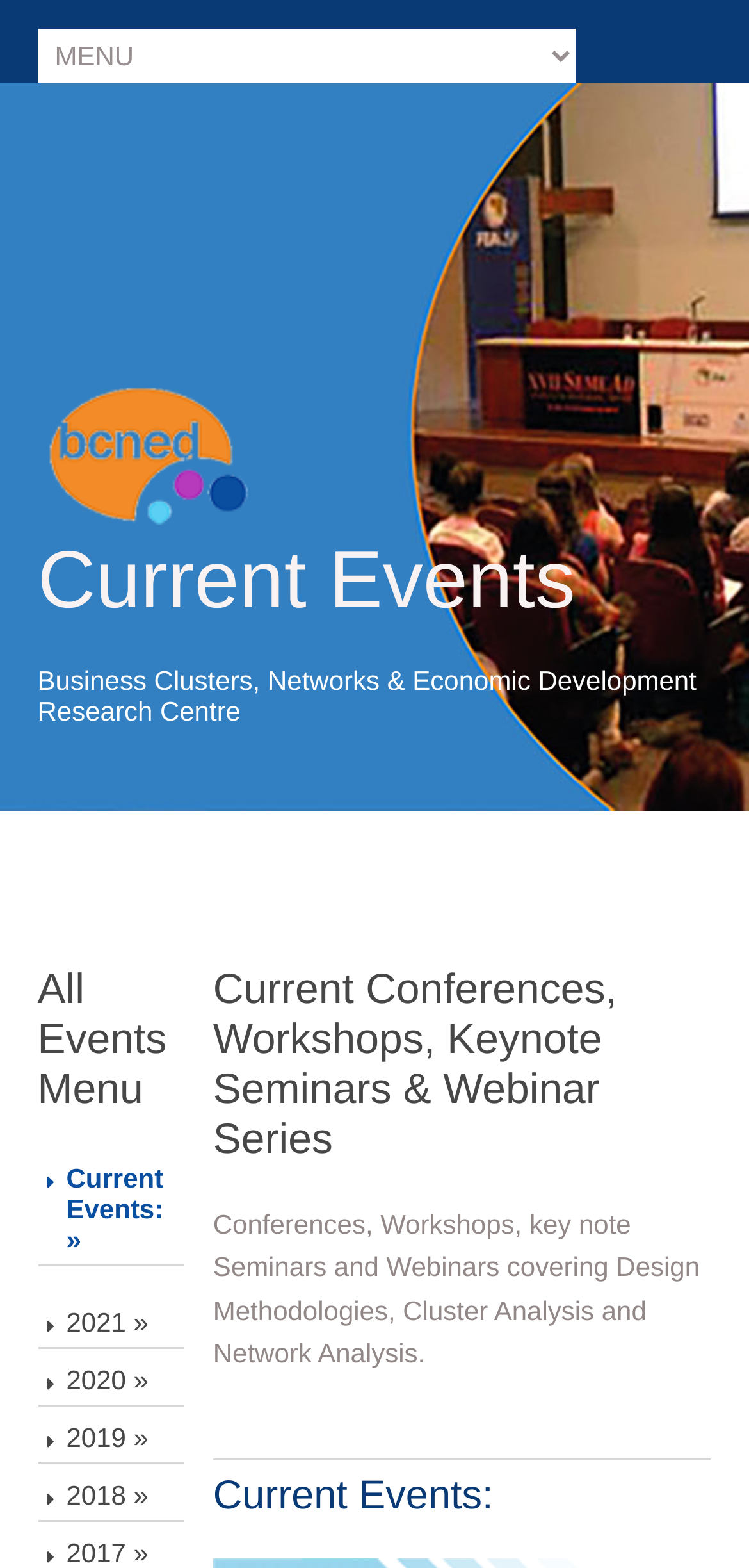Answer the question below using just one word or a short phrase: 
How many years of events are listed?

5